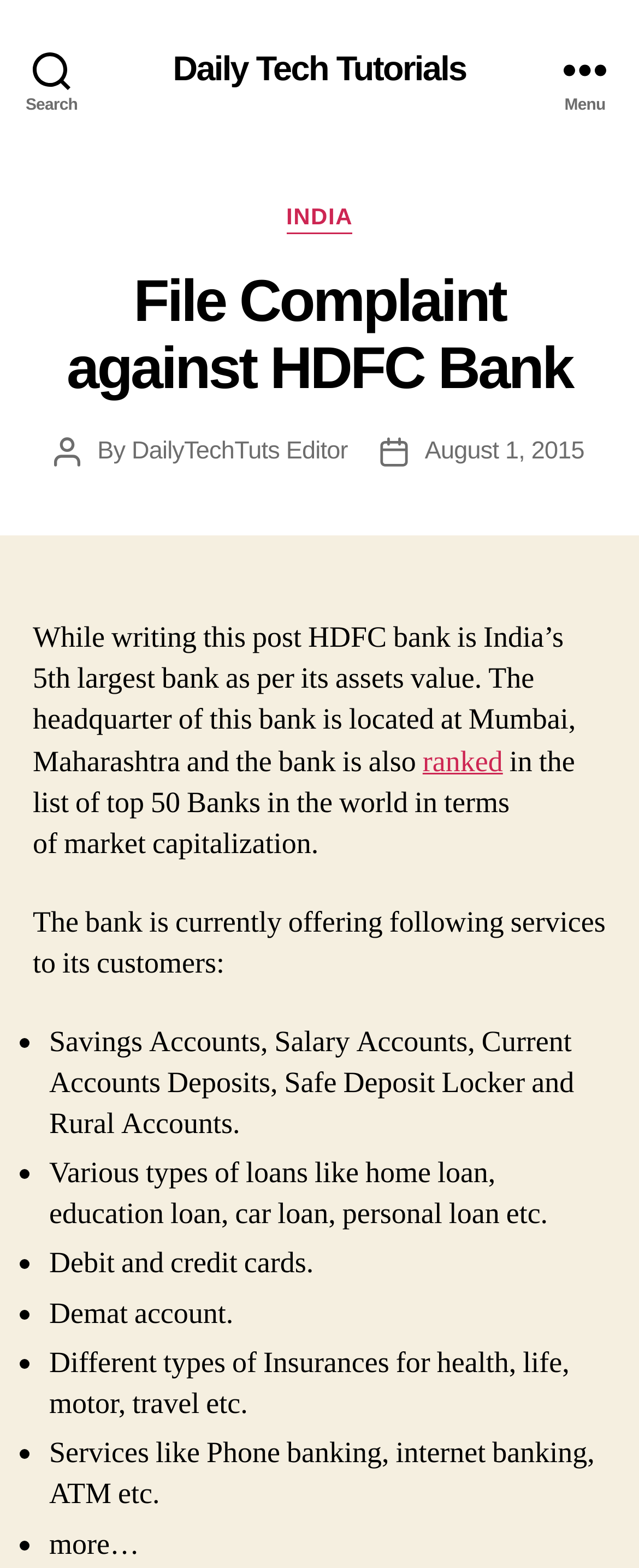What is the ranking of HDFC Bank in the list of top banks in the world?
By examining the image, provide a one-word or phrase answer.

Top 50